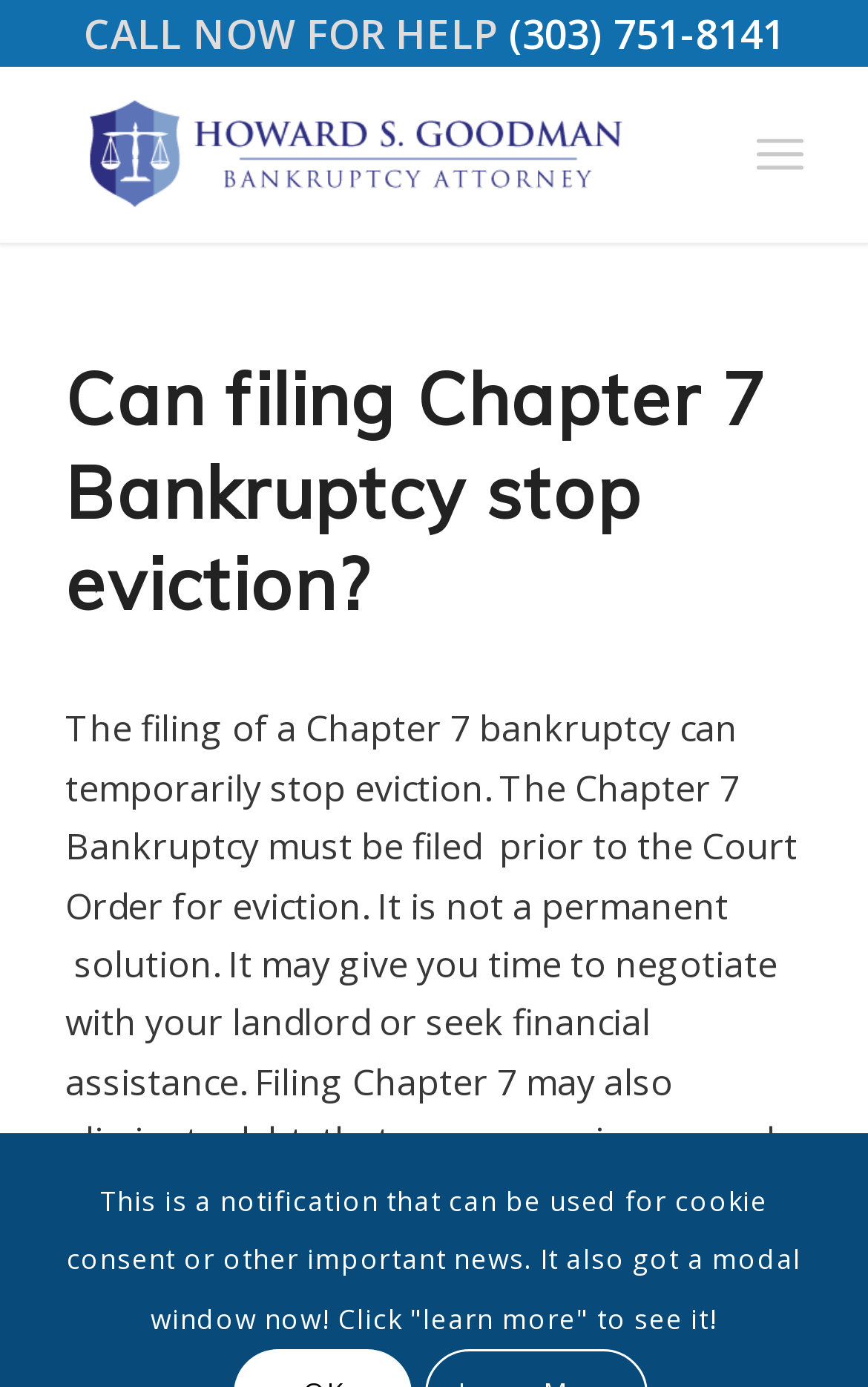Provide an in-depth description of the elements and layout of the webpage.

The webpage is about a Denver Bankruptcy Attorney and Lawyer, with a focus on Chapter 7 Bankruptcy and its relation to eviction. At the top of the page, there is a prominent call-to-action section with a "CALL NOW FOR HELP" text and a phone number "(303) 751-8141" link next to it. Below this section, there is a logo or image of the Denver Bankruptcy Attorney - Denver Bankruptcy Lawyer, which is also a link.

The main content of the page is headed by a question "Can filing Chapter 7 Bankruptcy stop eviction?" which is a link. This heading is positioned near the top of the page, slightly below the call-to-action section. 

On the right side of the page, near the top, there is a small link with no text. At the very bottom of the page, there is a notification section with a text about cookie consent or other important news, which also has a "learn more" link to a modal window.

Overall, the page has a simple layout with a clear focus on the bankruptcy attorney's services and a prominent call-to-action.